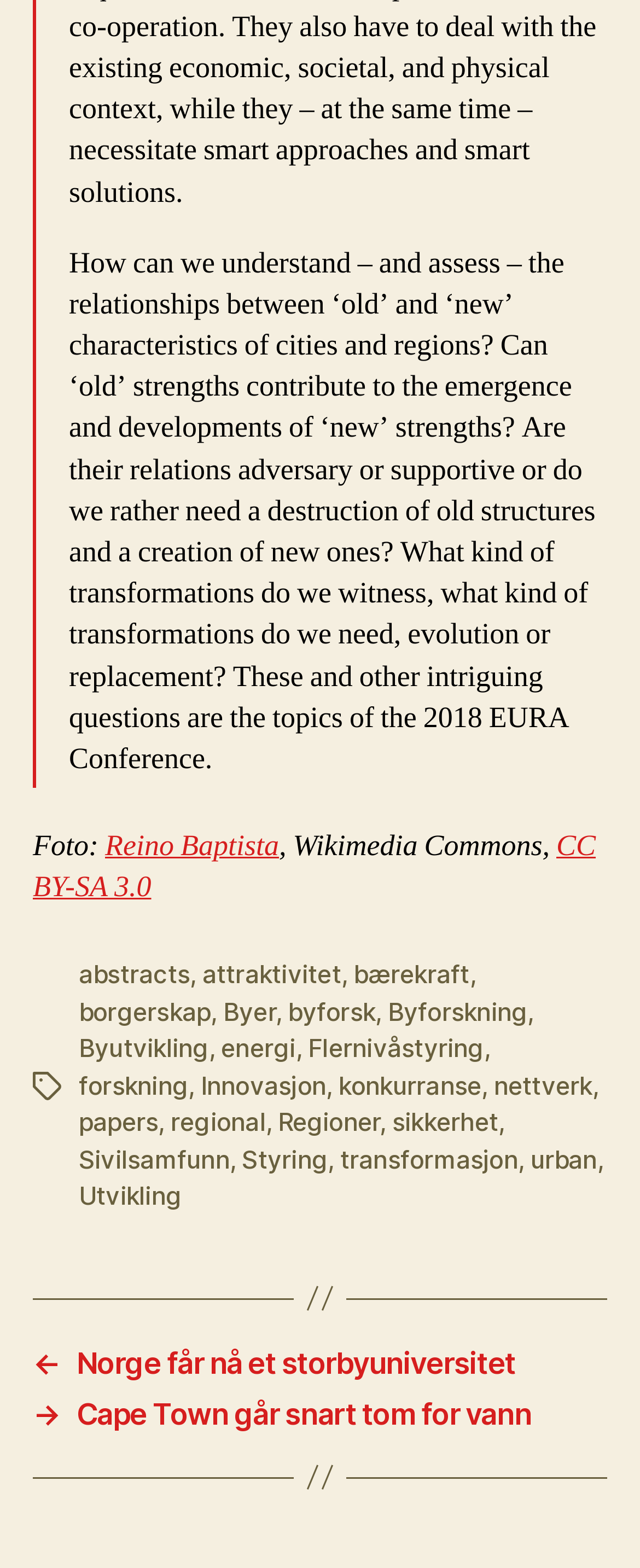Pinpoint the bounding box coordinates of the clickable element needed to complete the instruction: "Go to A Plan Motorhome insurance". The coordinates should be provided as four float numbers between 0 and 1: [left, top, right, bottom].

None